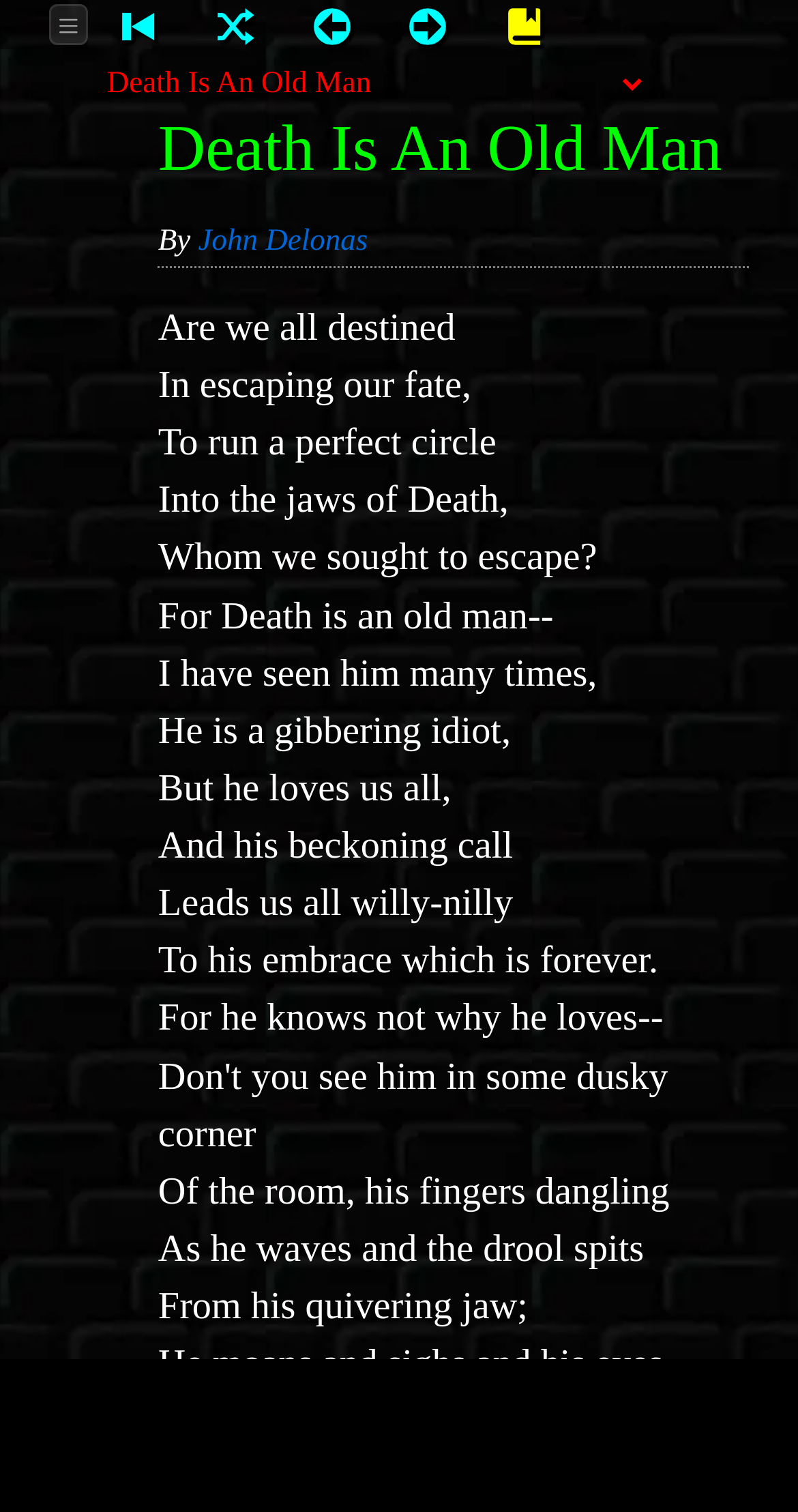How many lines are there in the poem?
Using the image, provide a concise answer in one word or a short phrase.

19